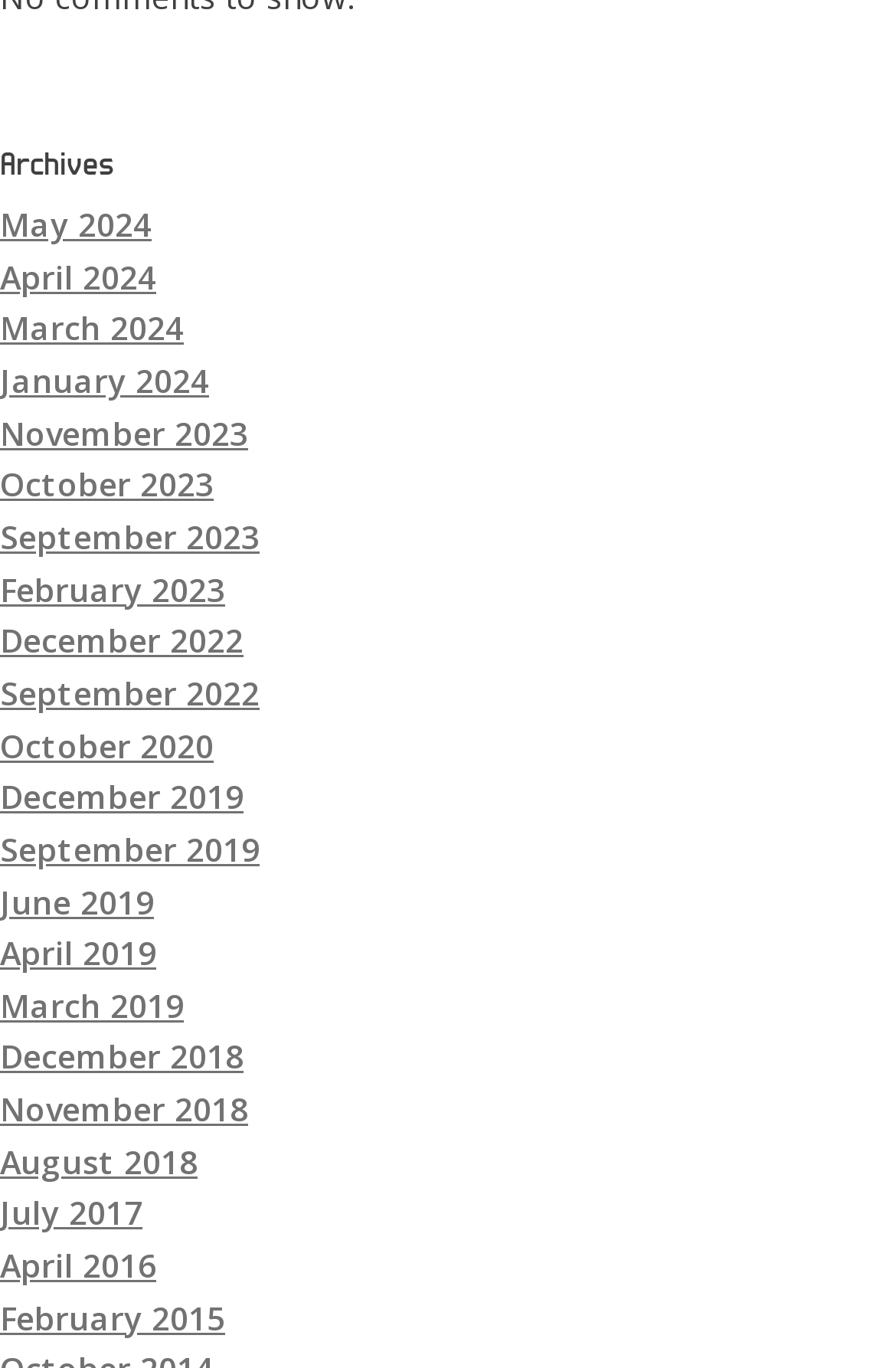Locate the bounding box coordinates of the element I should click to achieve the following instruction: "access January 2024 archives".

[0.0, 0.262, 0.233, 0.294]